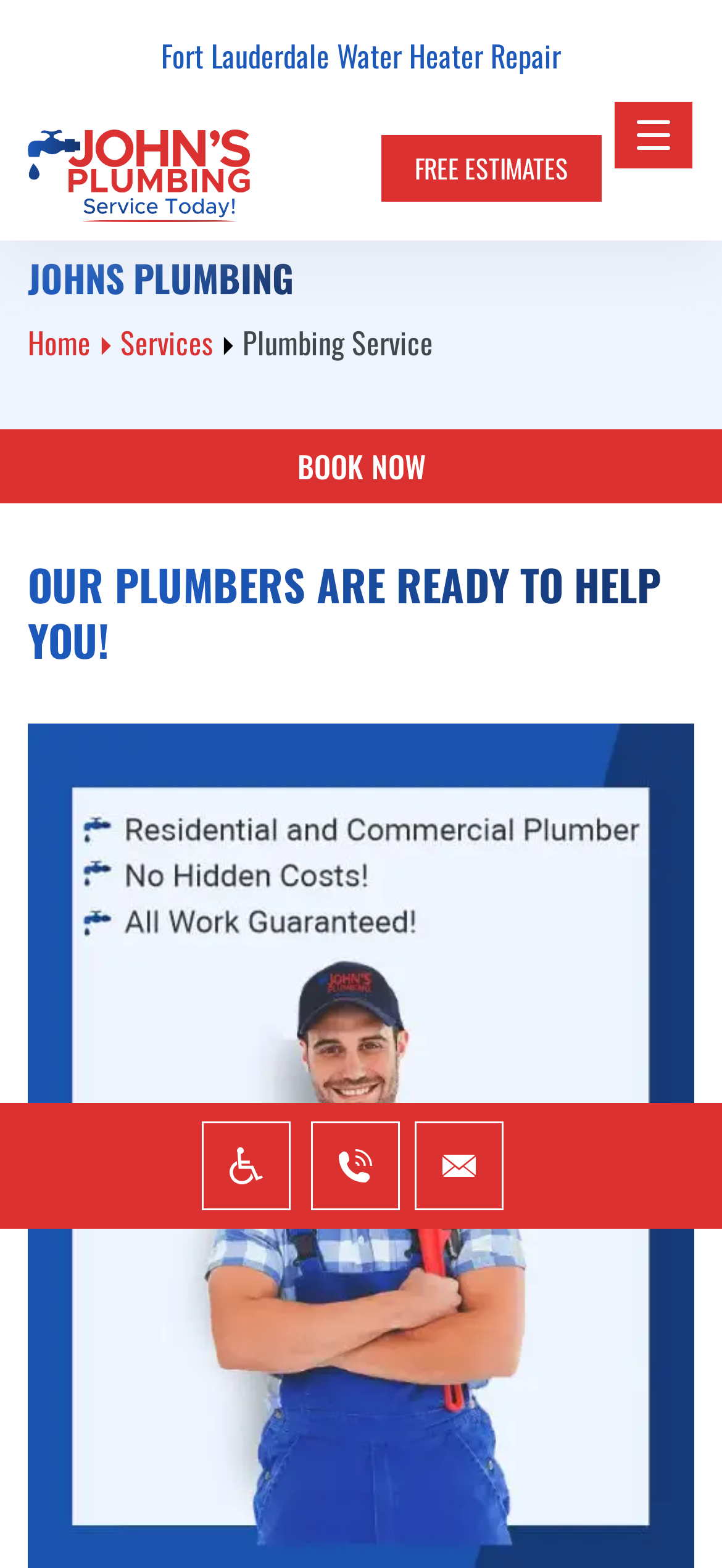Create an elaborate caption that covers all aspects of the webpage.

The webpage is about Fort Lauderdale Water Heater Repair, specifically highlighting the services of Johns Plumbing. At the top left, there is a logo of Johns Plumbing, which is also a link to the homepage. Next to the logo, there is a heading that reads "Fort Lauderdale Water Heater Repair". 

On the top right, there is a link to "FREE ESTIMATES" and a menu icon. Below the logo, there is a heading that reads "JOHNS PLUMBING". Underneath, there are three links: "Home", "Services", and a static text "Plumbing Service". 

In the middle of the page, there is a prominent call-to-action button "BOOK NOW" that spans the entire width of the page. Below it, there is a heading that reads "OUR PLUMBERS ARE READY TO HELP YOU!". 

Further down, there are two links: "Call Johns Plumbing For Same-Day Service" and "Contact Plumber", both accompanied by images. These links are positioned side by side, with the "Call Johns Plumbing" link on the left and the "Contact Plumber" link on the right. 

At the bottom of the page, there is an image labeled "Accessibility".